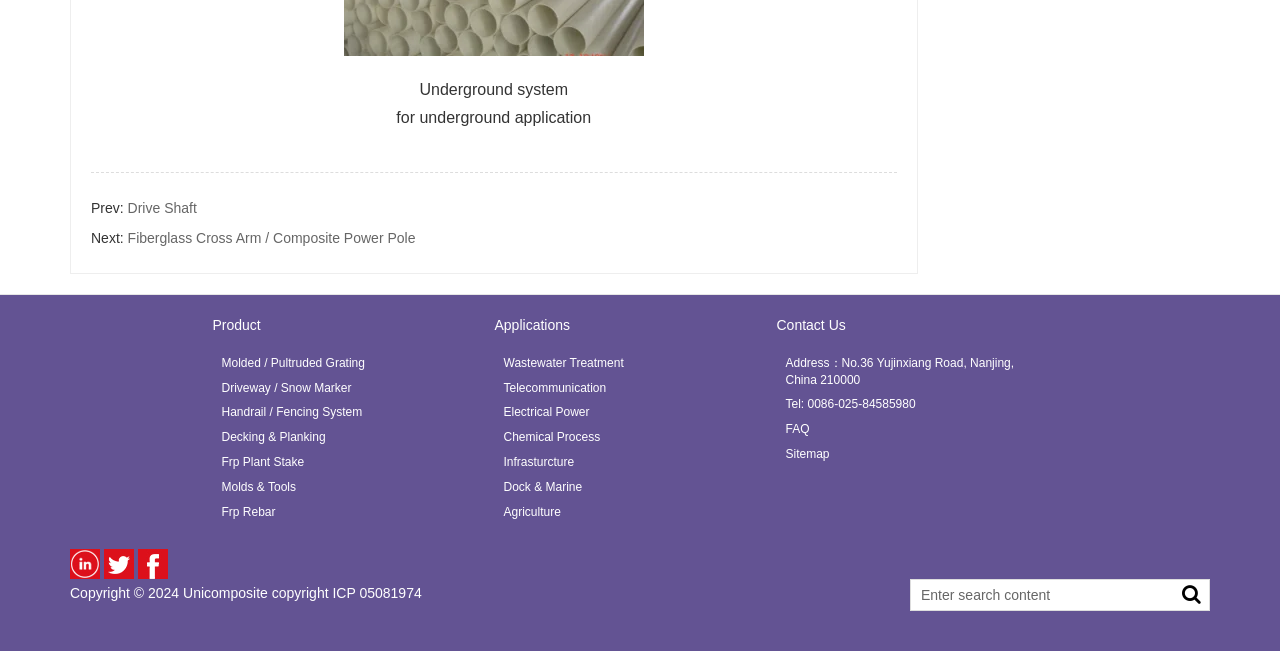Provide the bounding box coordinates of the UI element this sentence describes: "Unicomposite".

[0.143, 0.899, 0.209, 0.924]